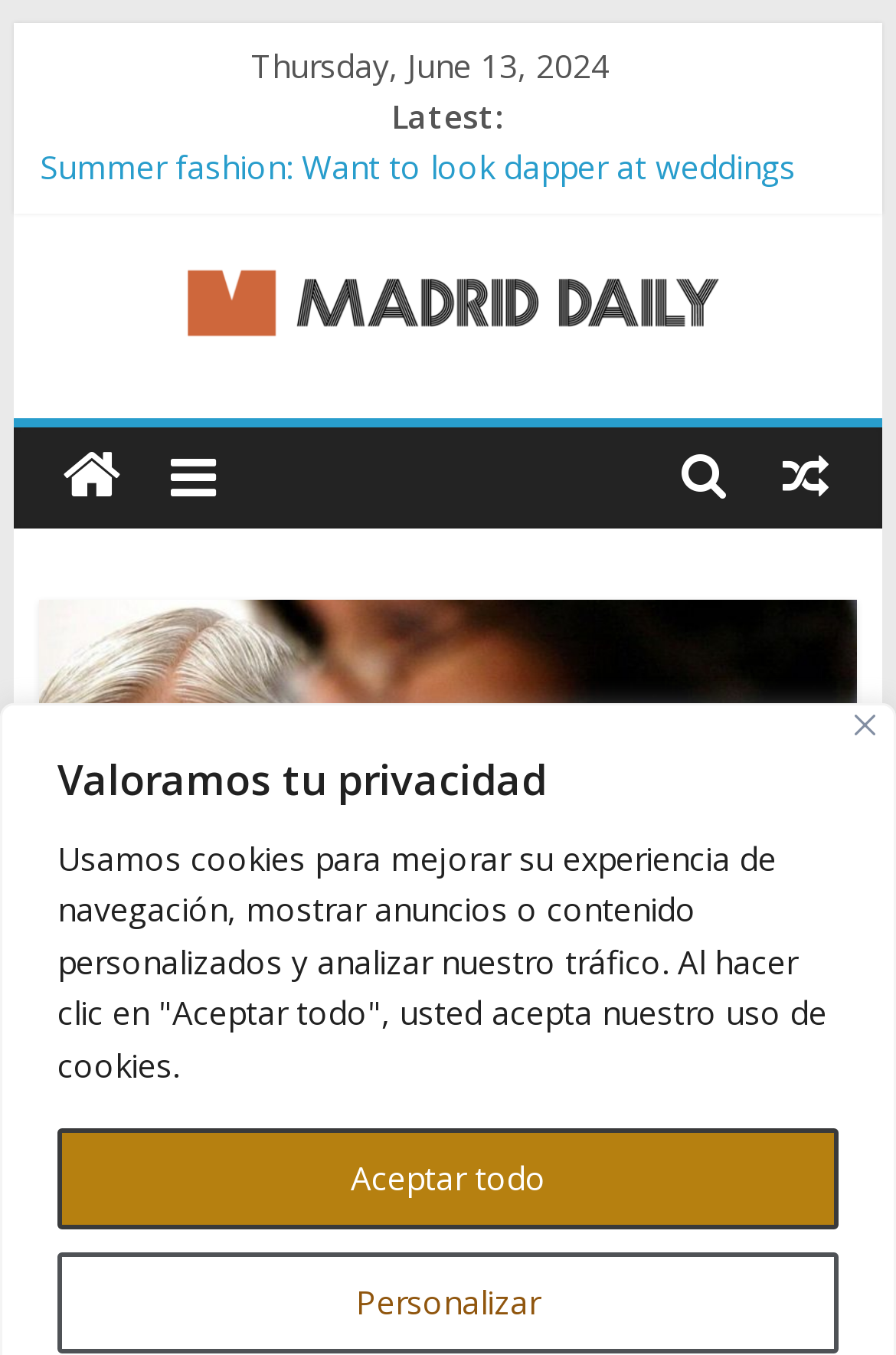Give a concise answer using one word or a phrase to the following question:
How many links are there in the 'Latest' section?

5